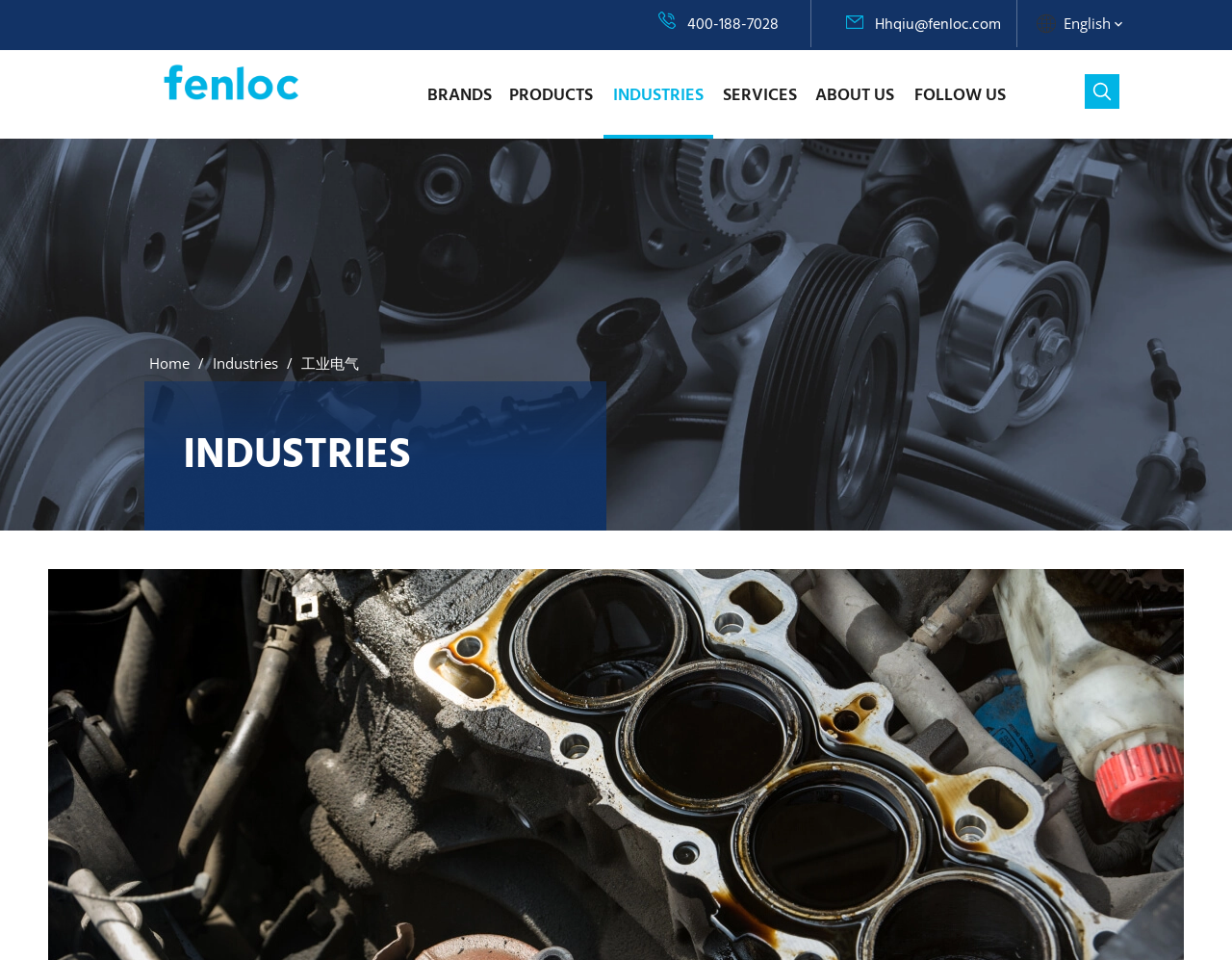Find the bounding box coordinates corresponding to the UI element with the description: "Products". The coordinates should be formatted as [left, top, right, bottom], with values as floats between 0 and 1.

[0.406, 0.052, 0.488, 0.144]